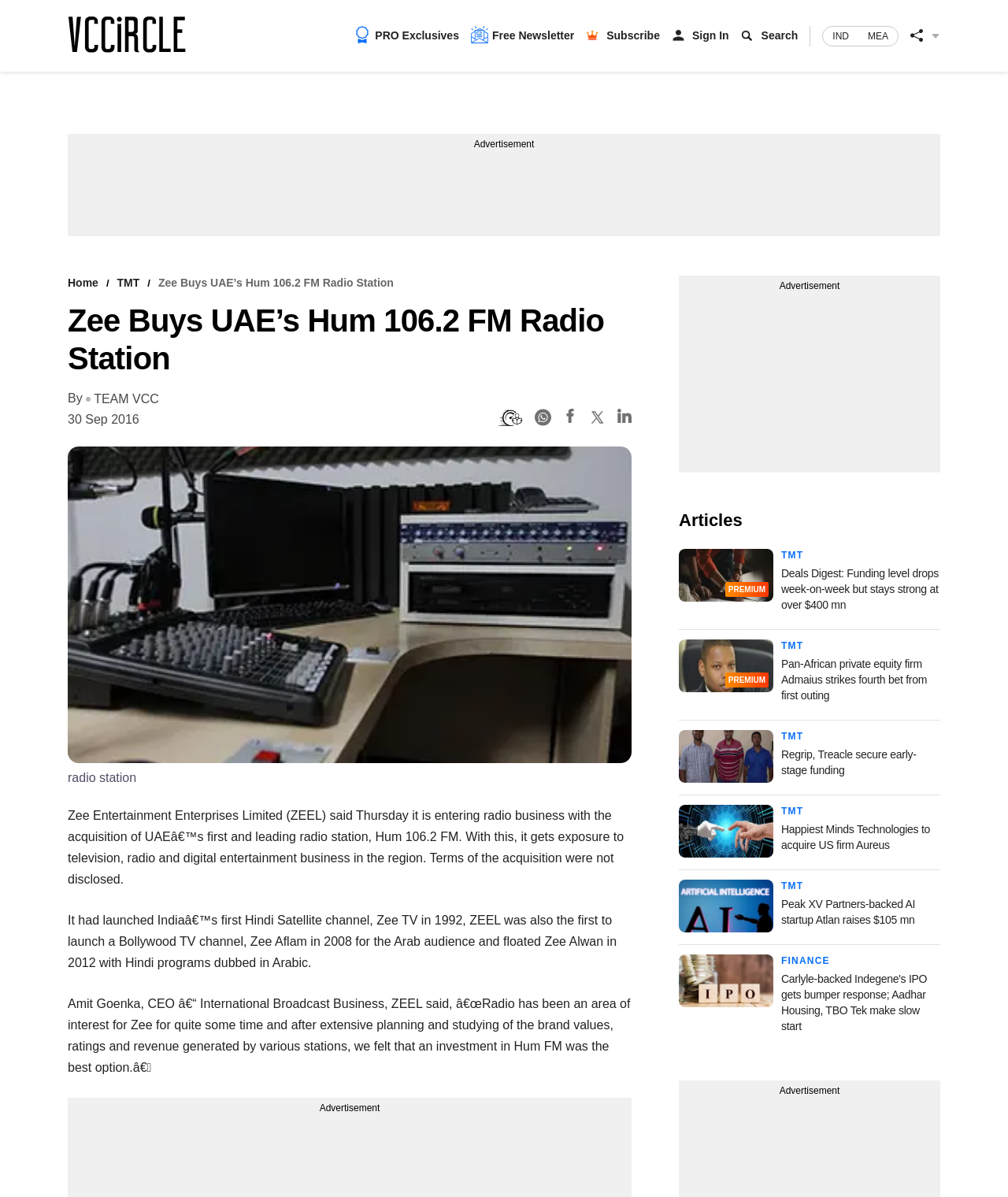Identify the main heading from the webpage and provide its text content.

Zee Buys UAE’s Hum 106.2 FM Radio Station